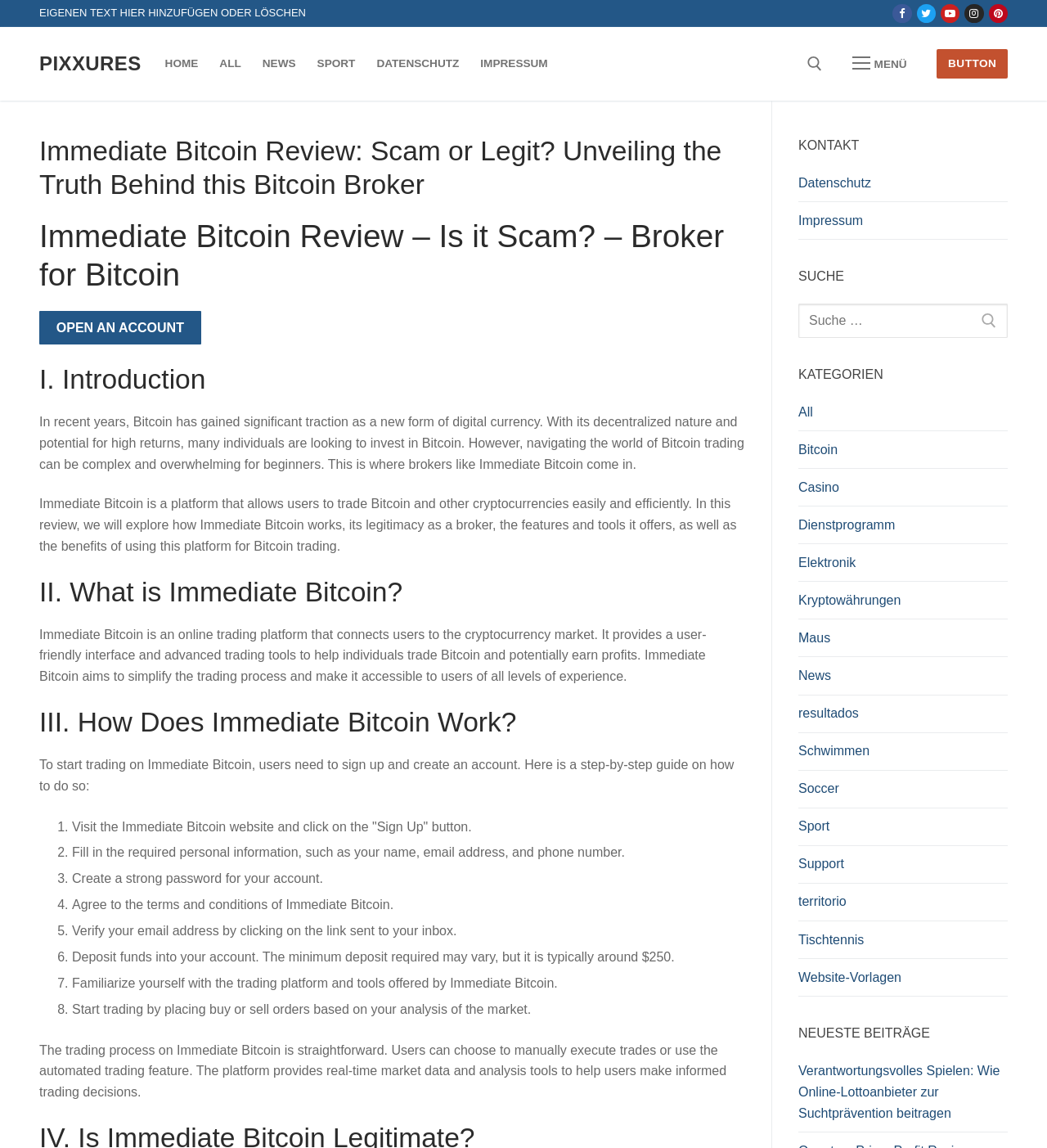What is the purpose of Immediate Bitcoin?
From the details in the image, provide a complete and detailed answer to the question.

According to the webpage, Immediate Bitcoin is a platform that allows users to trade Bitcoin and other cryptocurrencies easily and efficiently. It provides a user-friendly interface and advanced trading tools to help individuals trade Bitcoin and potentially earn profits.